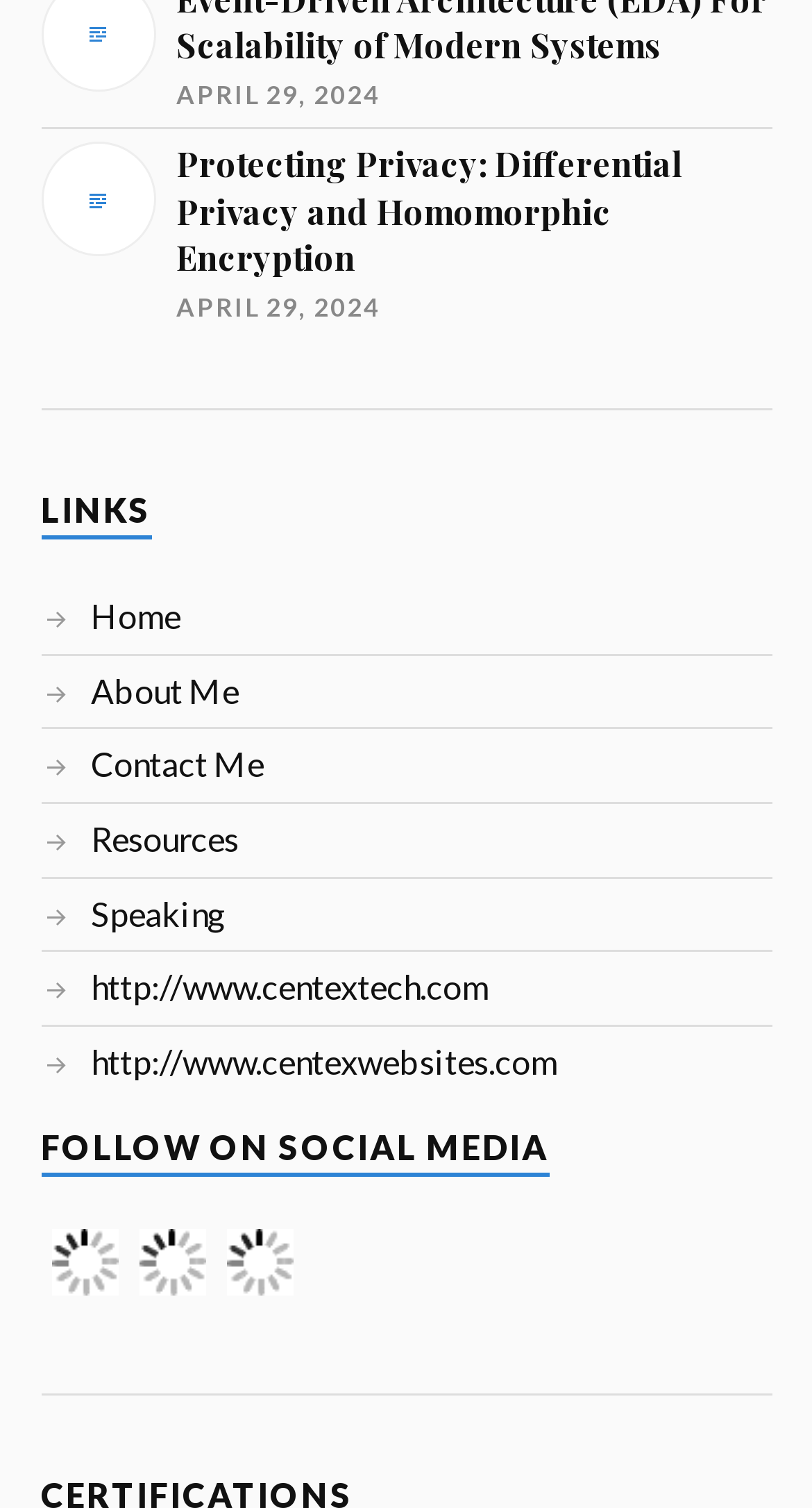Please give a succinct answer to the question in one word or phrase:
What is the text of the first link on the webpage?

Protecting Privacy: Differential Privacy and Homomorphic Encryption APRIL 29, 2024